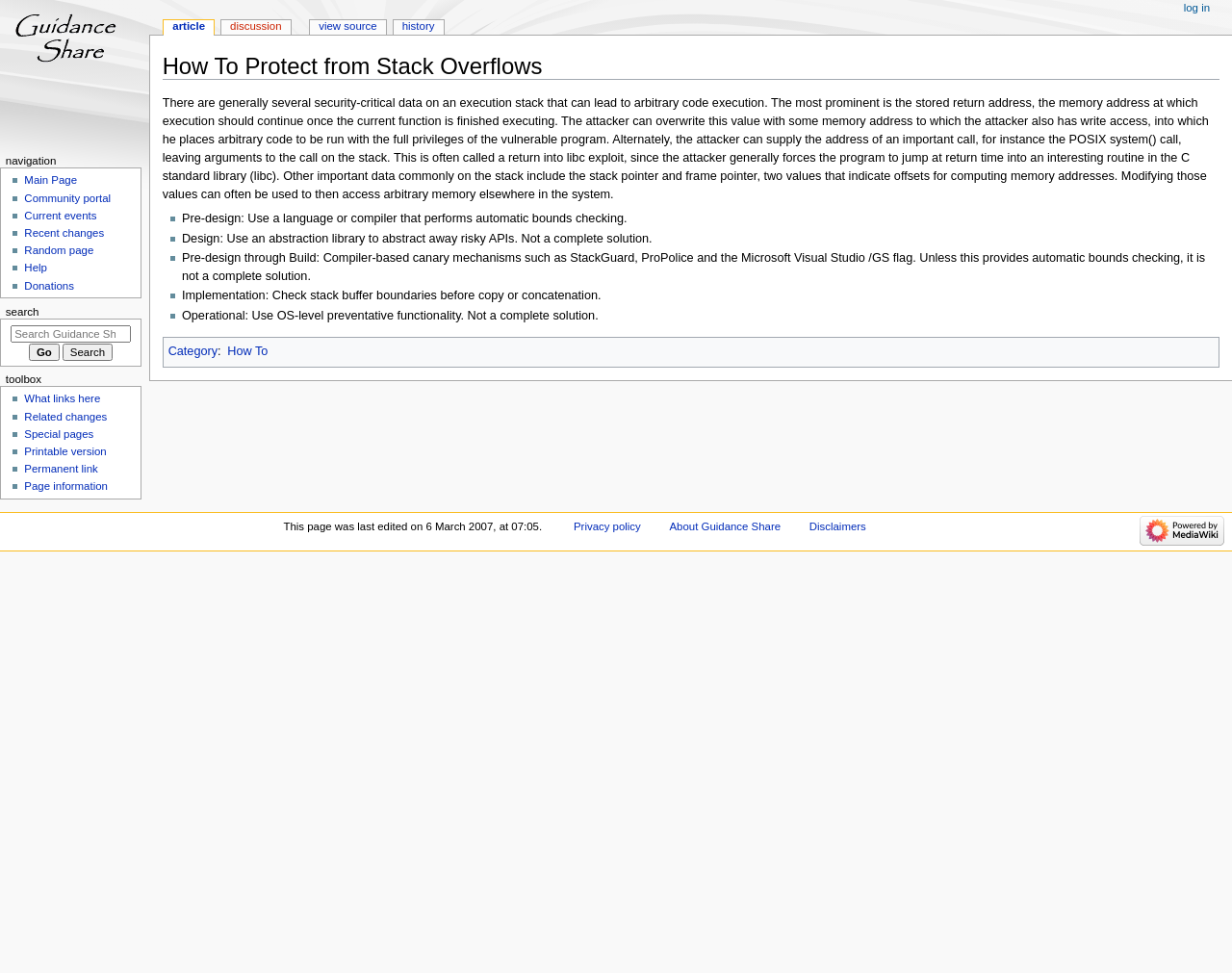Find the main header of the webpage and produce its text content.

How To Protect from Stack Overflows